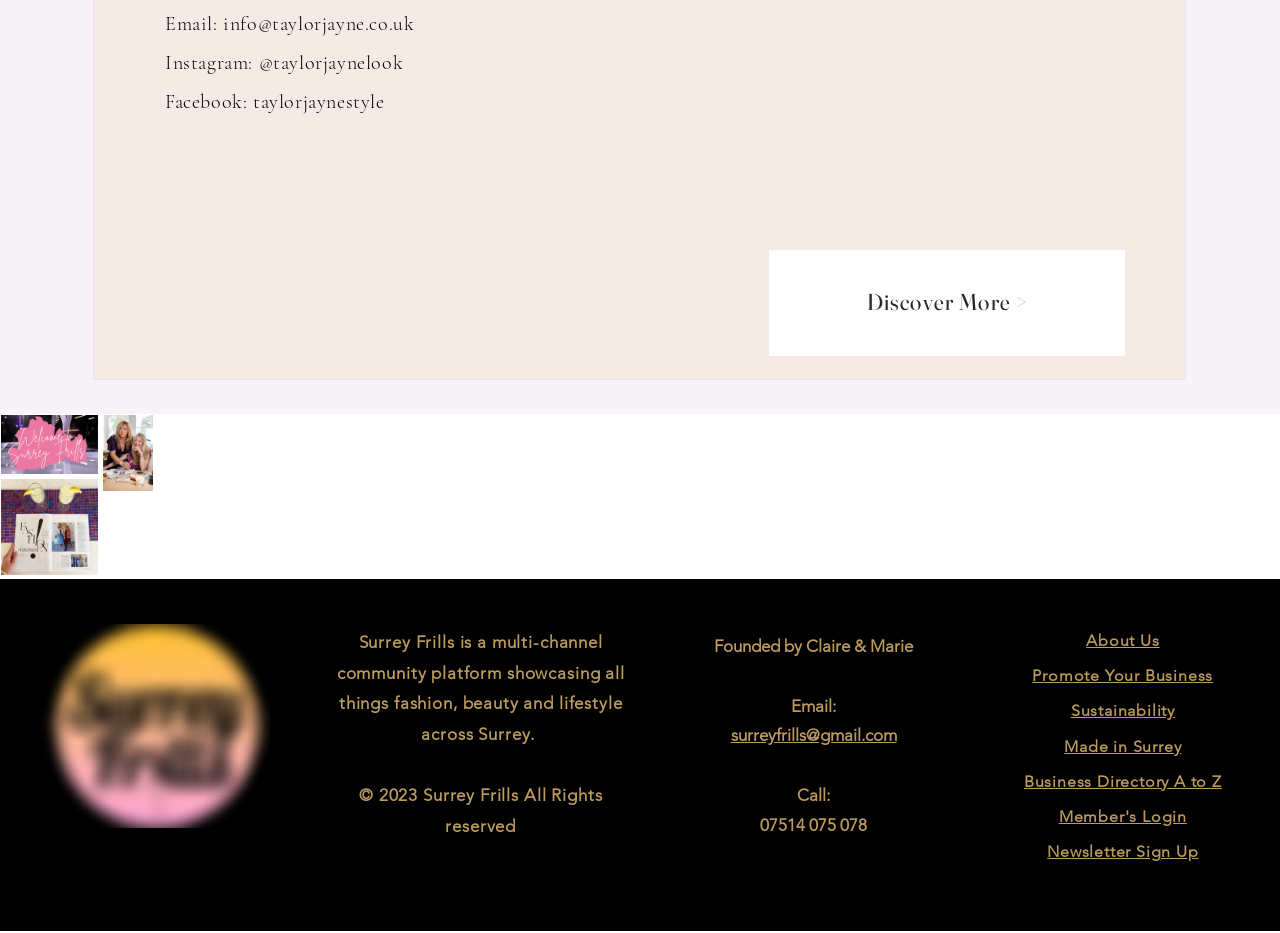Indicate the bounding box coordinates of the element that needs to be clicked to satisfy the following instruction: "Click SERVICES submenu". The coordinates should be four float numbers between 0 and 1, i.e., [left, top, right, bottom].

None